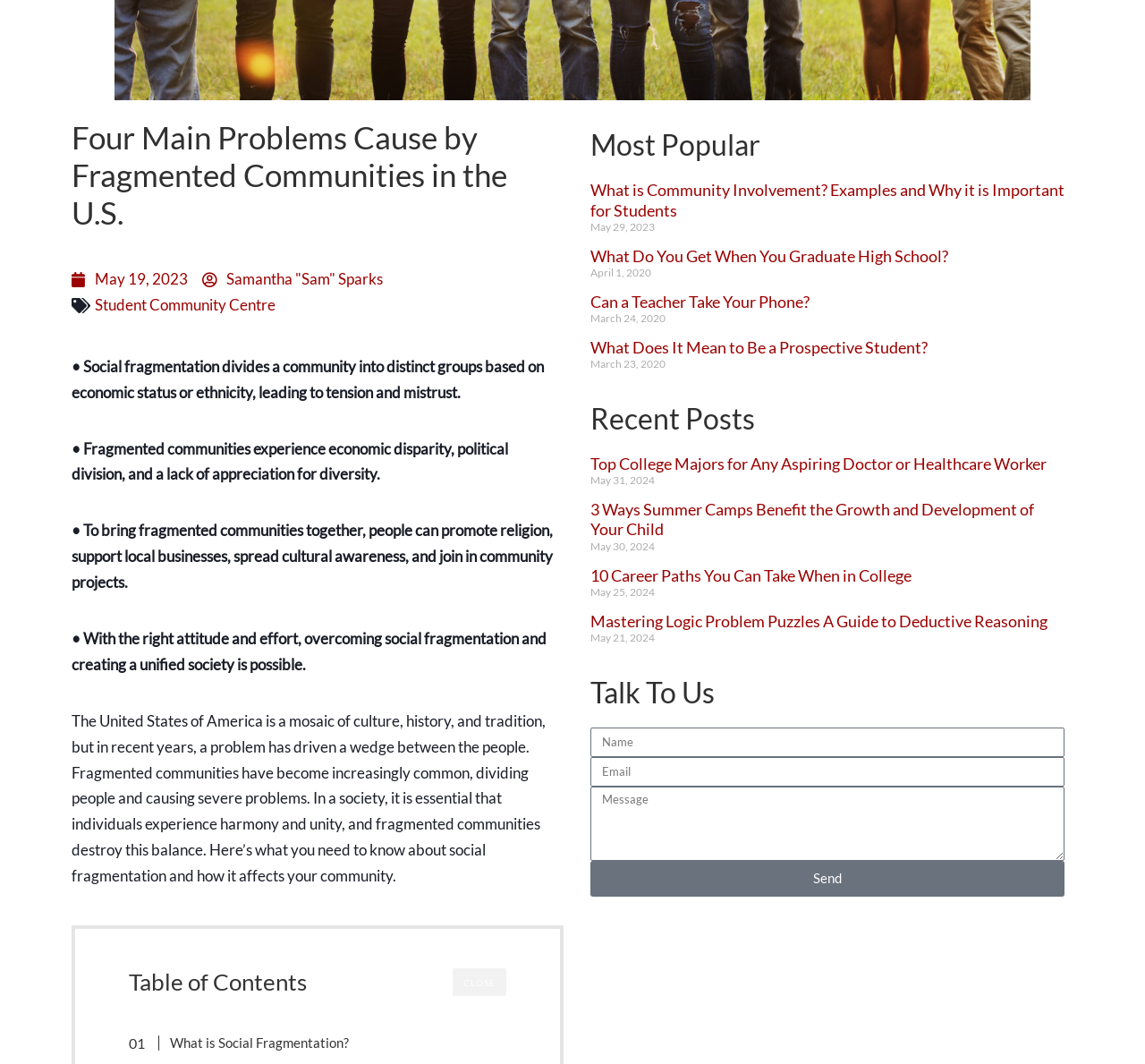Locate the UI element described as follows: "parent_node: Name name="form_fields[name]" placeholder="Name"". Return the bounding box coordinates as four float numbers between 0 and 1 in the order [left, top, right, bottom].

[0.516, 0.684, 0.93, 0.711]